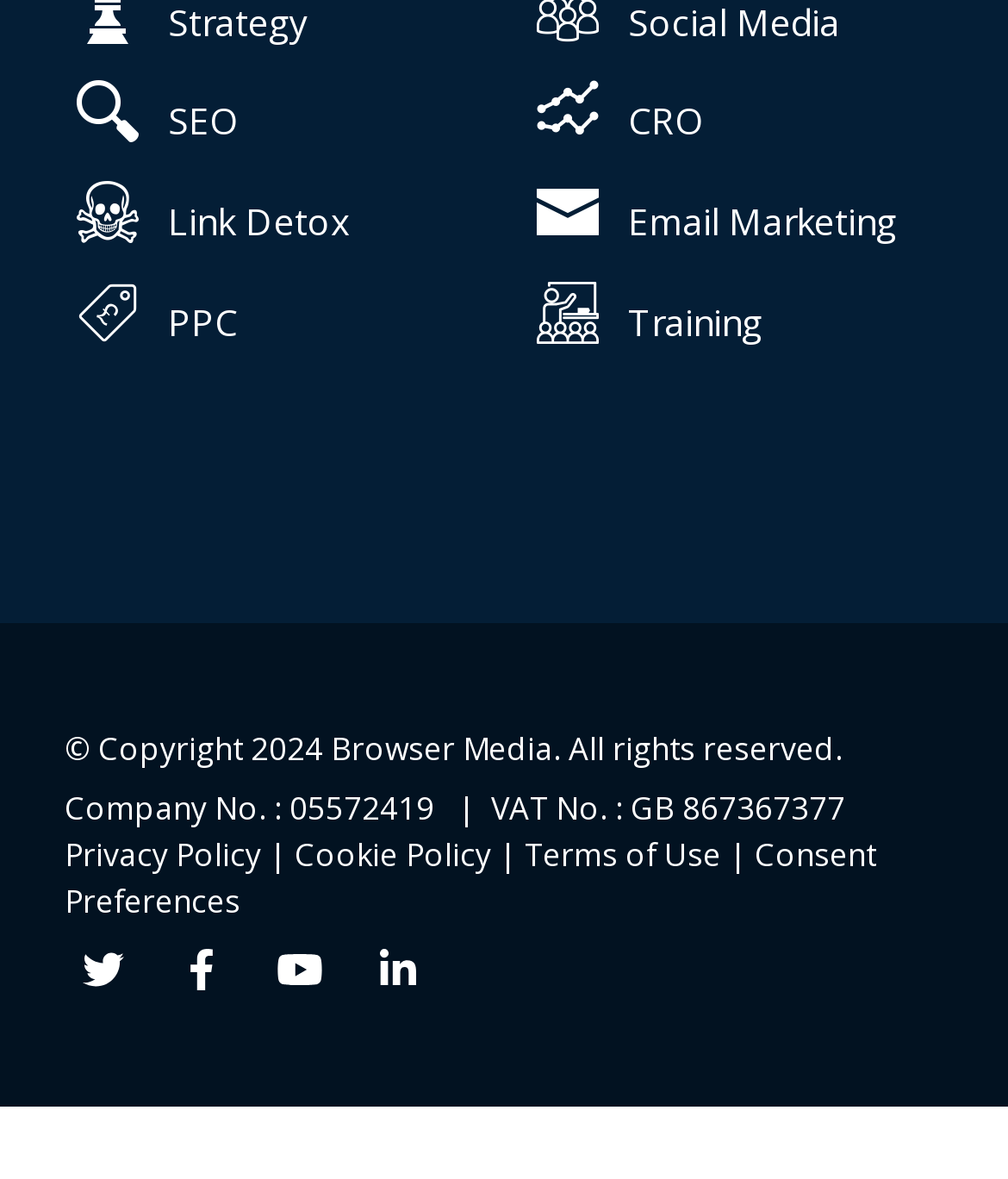Highlight the bounding box coordinates of the element that should be clicked to carry out the following instruction: "visit Uniwersytet Gdański website". The coordinates must be given as four float numbers ranging from 0 to 1, i.e., [left, top, right, bottom].

None